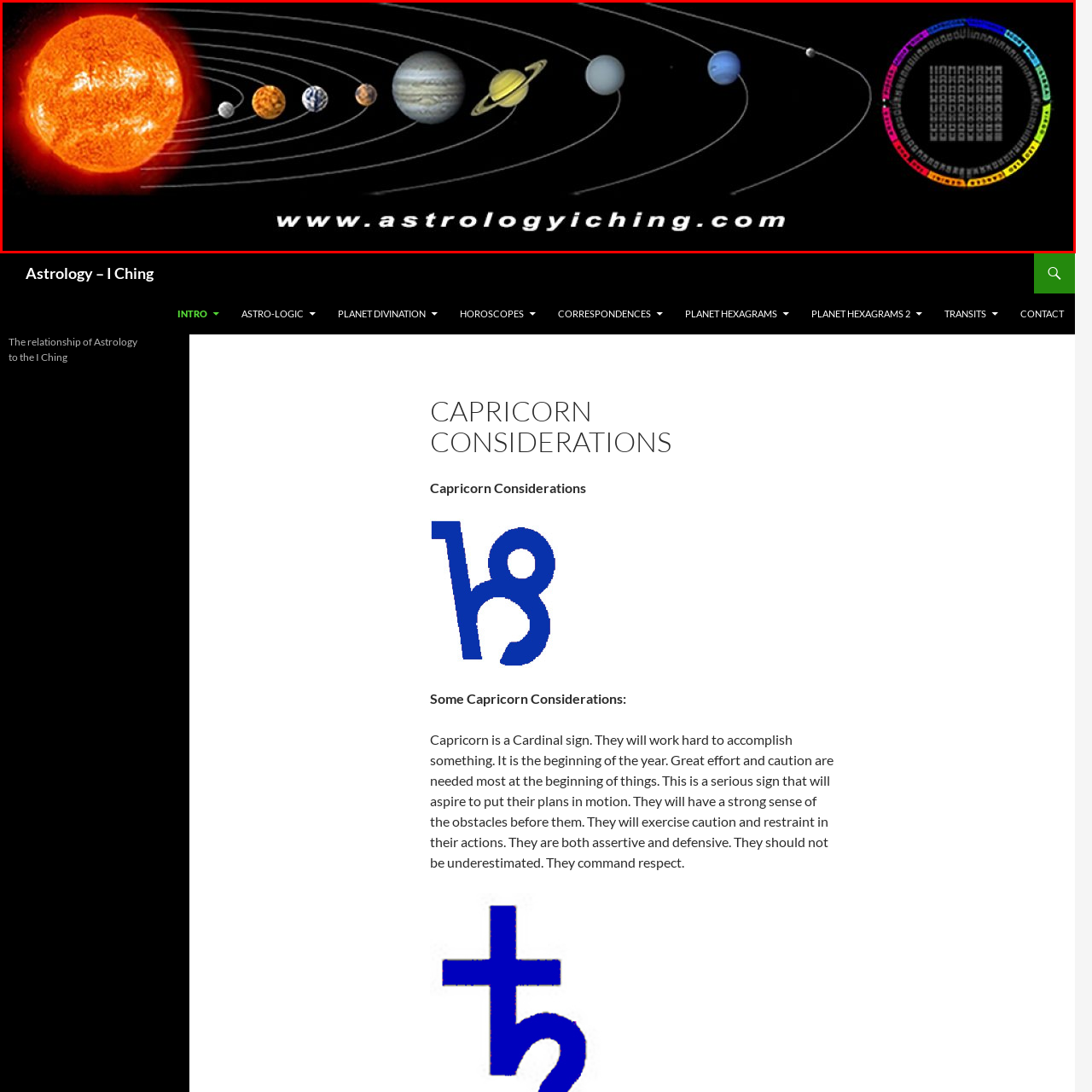Inspect the image bordered in red and answer the following question in detail, drawing on the visual content observed in the image:
What is displayed at the bottom of the image?

At the bottom of the image, the website URL, 'www.astrologyiching.com,' is prominently displayed, indicating that this visual might be part of content related to astrology, possibly guiding users to explore astrological insights through the lens of I Ching practices.